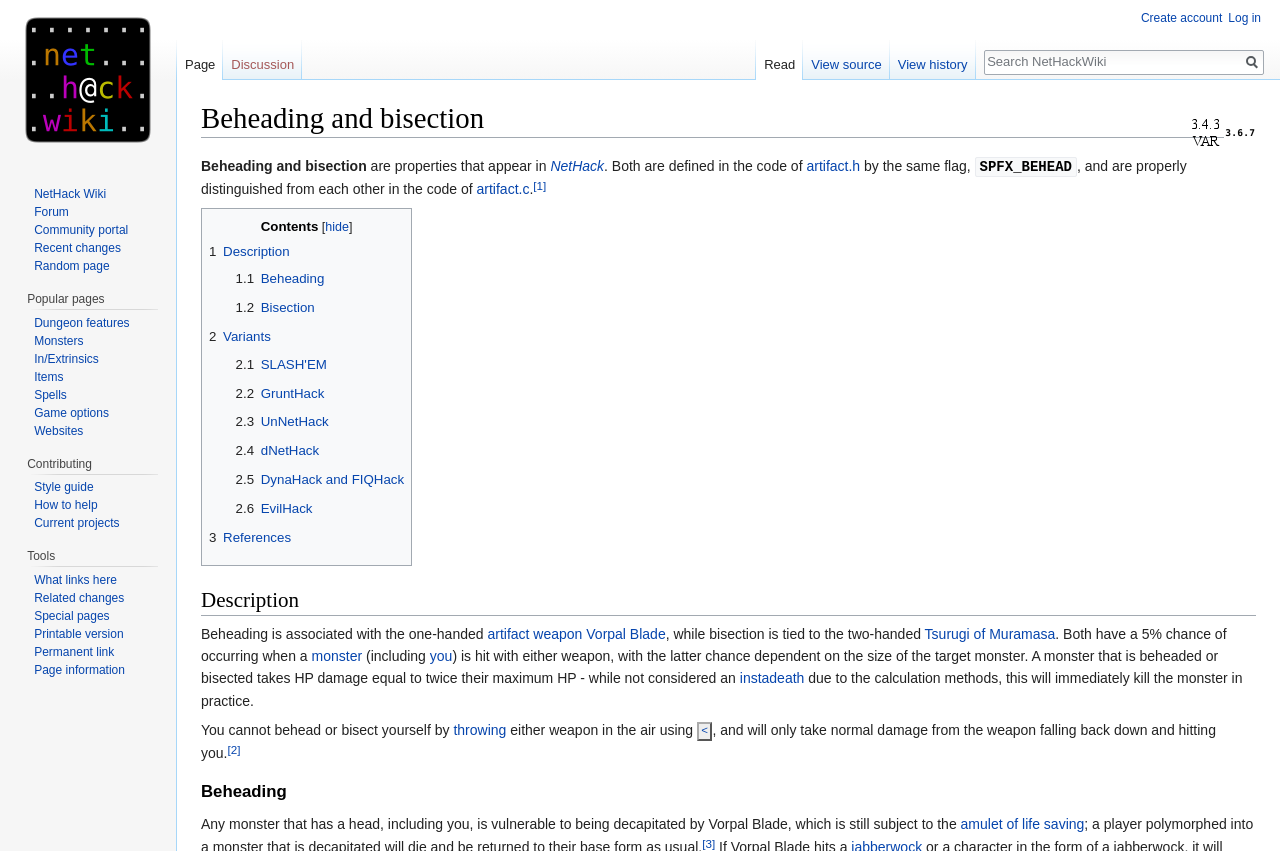Using the format (top-left x, top-left y, bottom-right x, bottom-right y), provide the bounding box coordinates for the described UI element. All values should be floating point numbers between 0 and 1: Troubleshooting

None